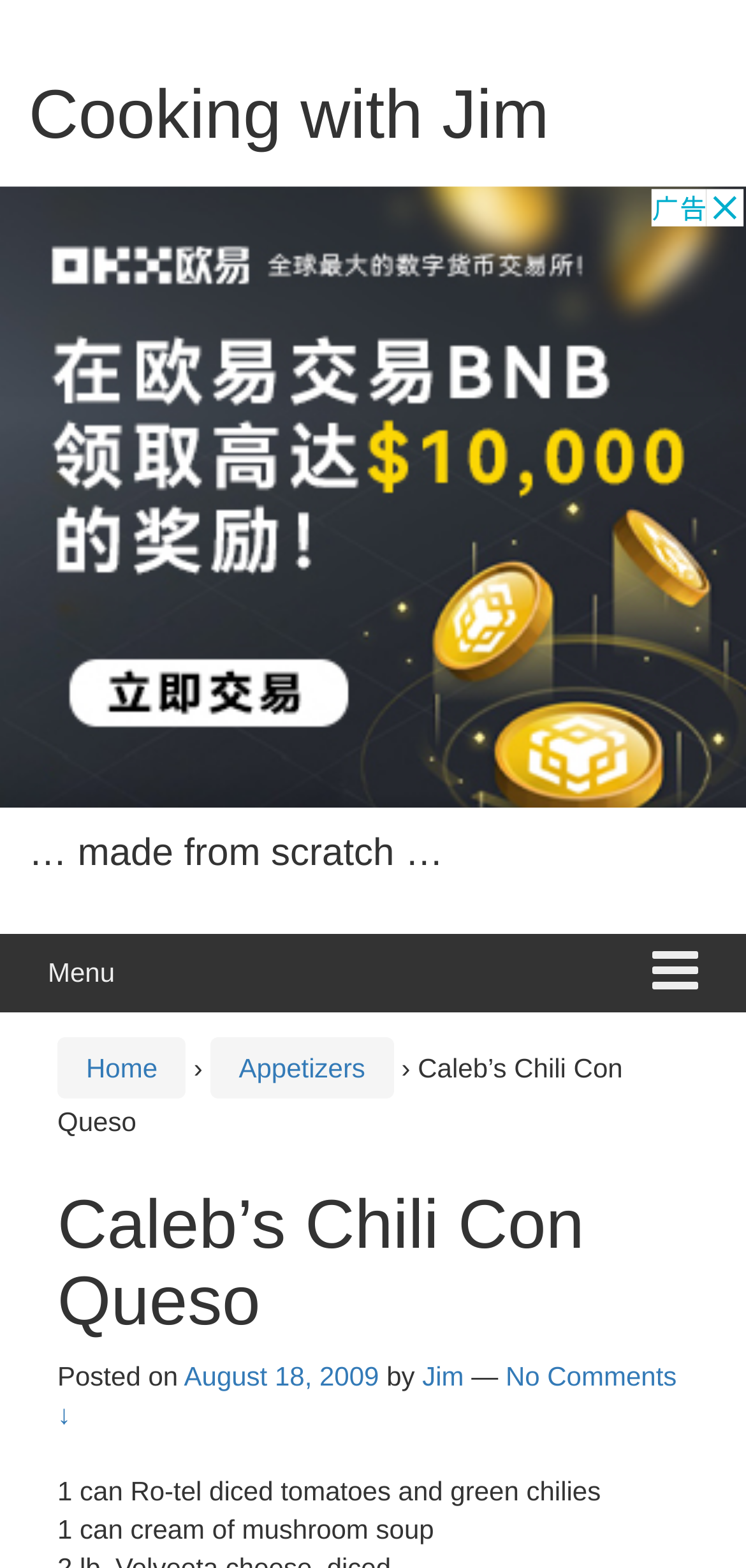Locate the bounding box coordinates of the clickable area to execute the instruction: "Click on the 'Home' link". Provide the coordinates as four float numbers between 0 and 1, represented as [left, top, right, bottom].

[0.115, 0.671, 0.211, 0.691]